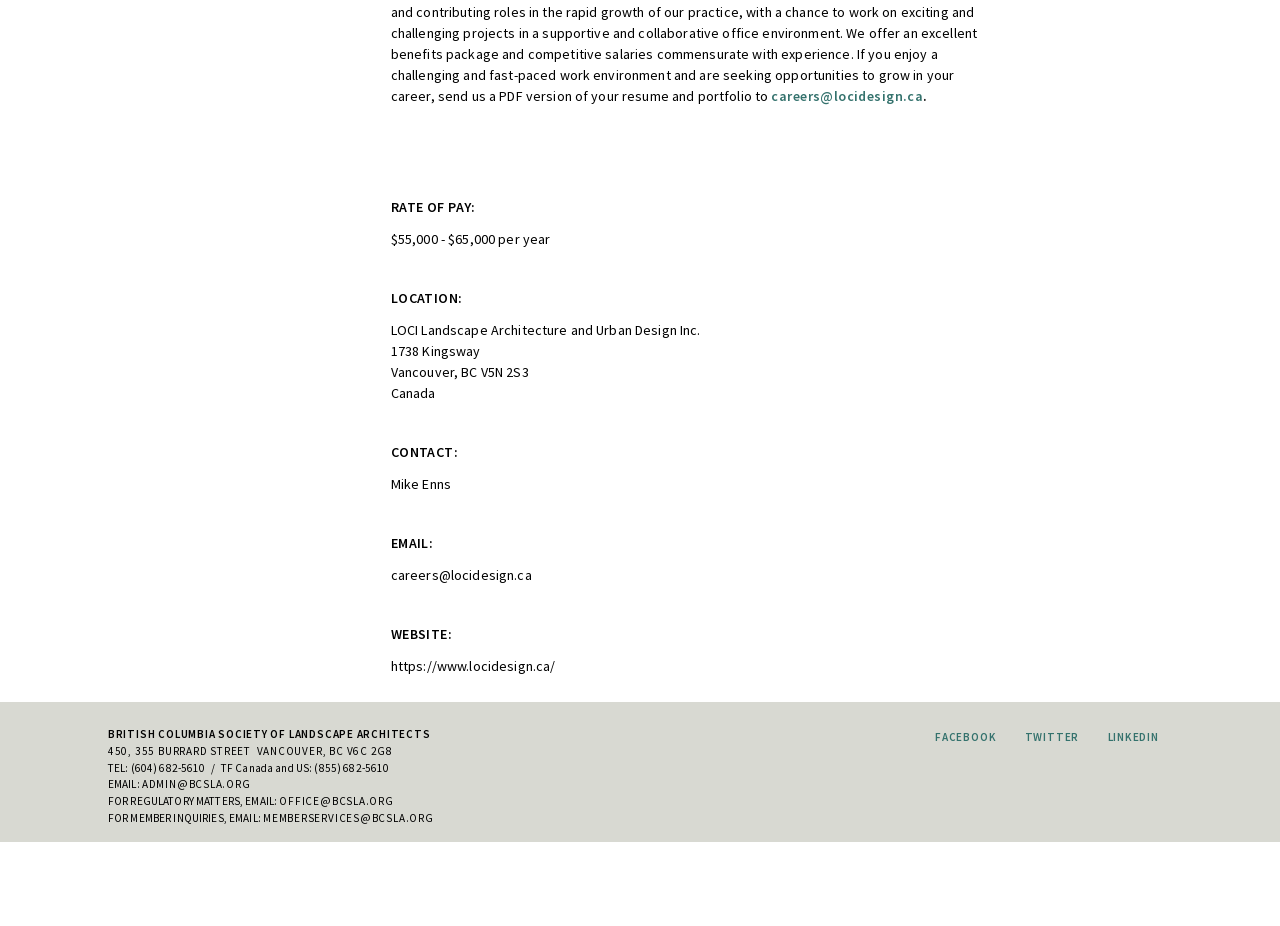Locate the bounding box of the UI element described by: "careers@locidesign.ca" in the given webpage screenshot.

[0.603, 0.094, 0.721, 0.114]